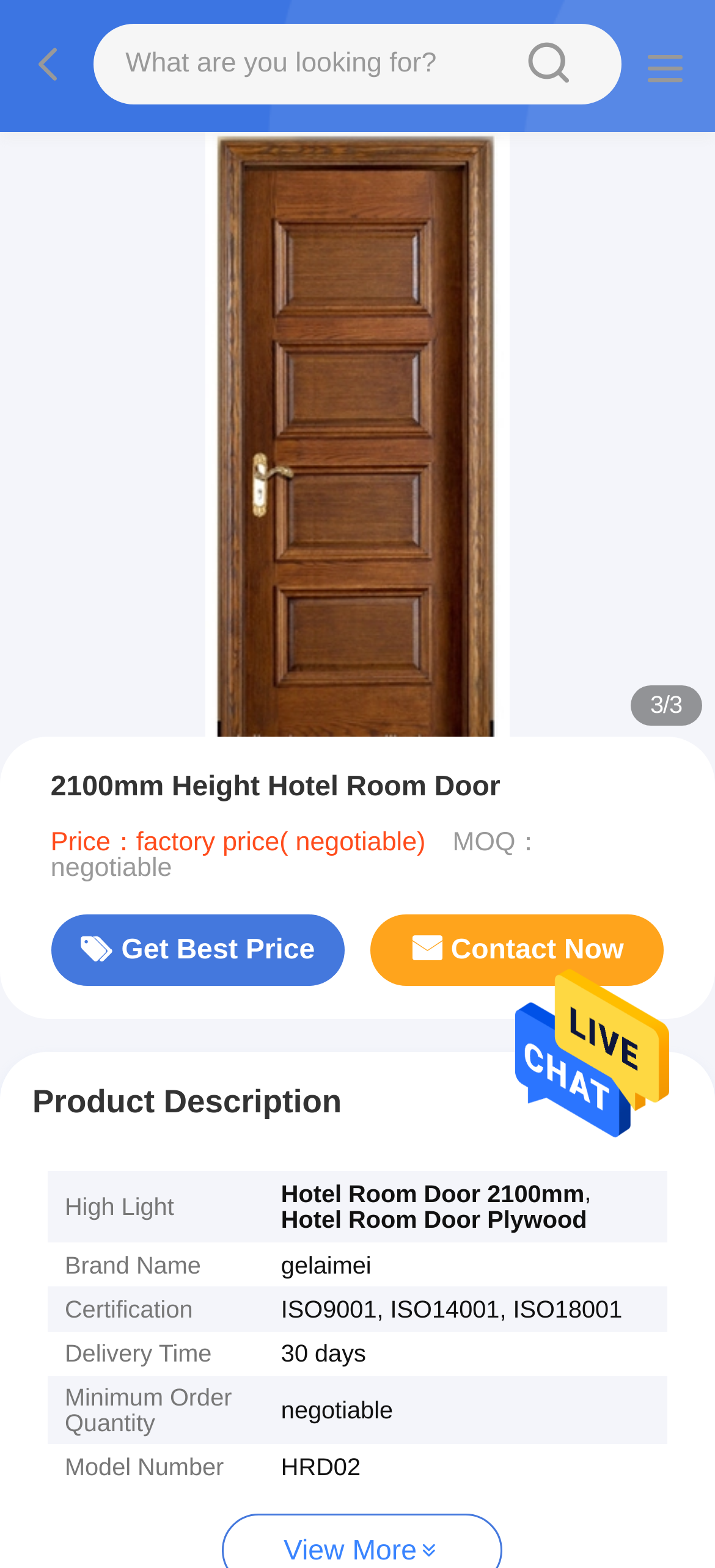Can you find and provide the main heading text of this webpage?

2100mm Height Hotel Room Door